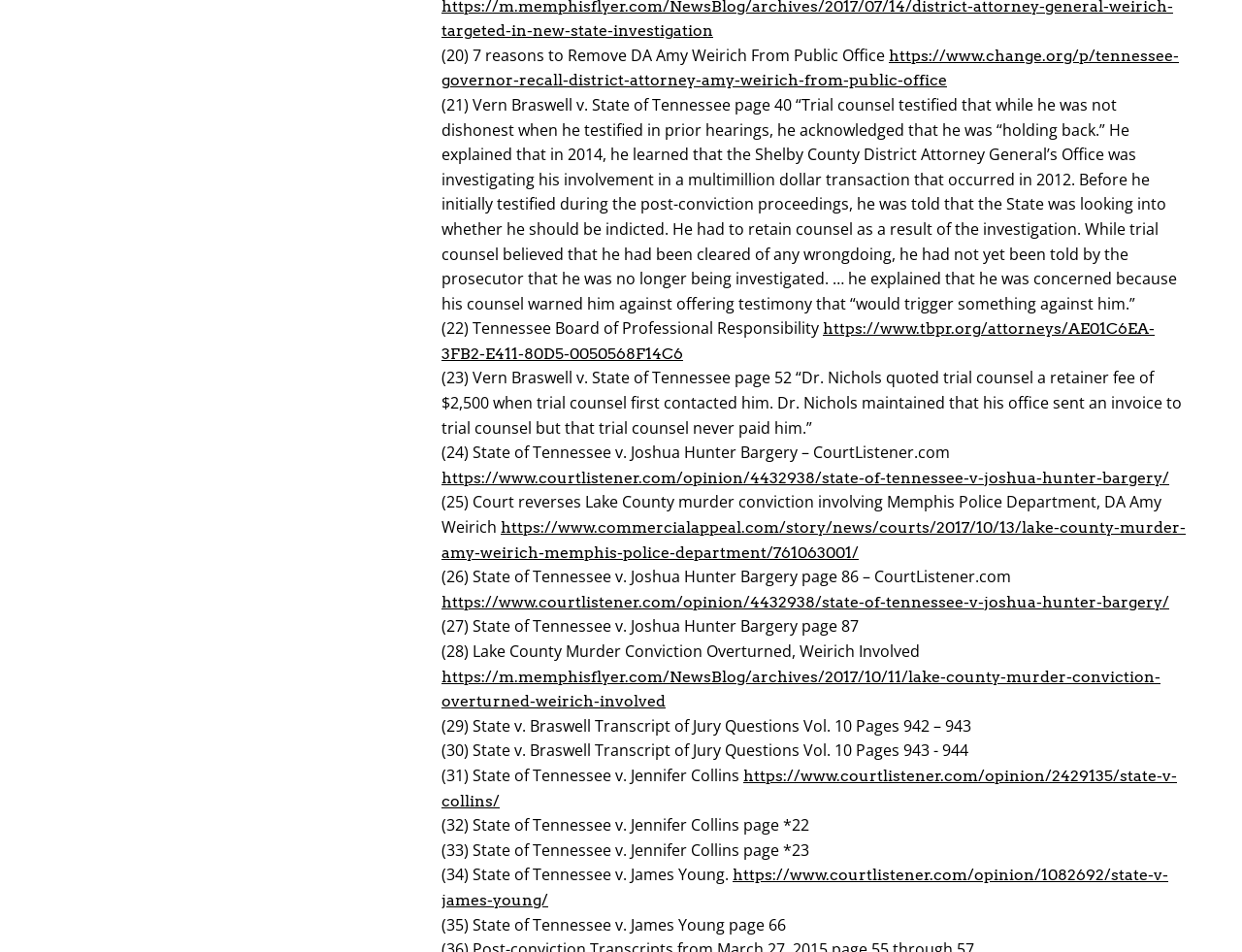Please identify the bounding box coordinates of where to click in order to follow the instruction: "Read the court opinion on State of Tennessee v. Joshua Hunter Bargery".

[0.355, 0.492, 0.941, 0.512]